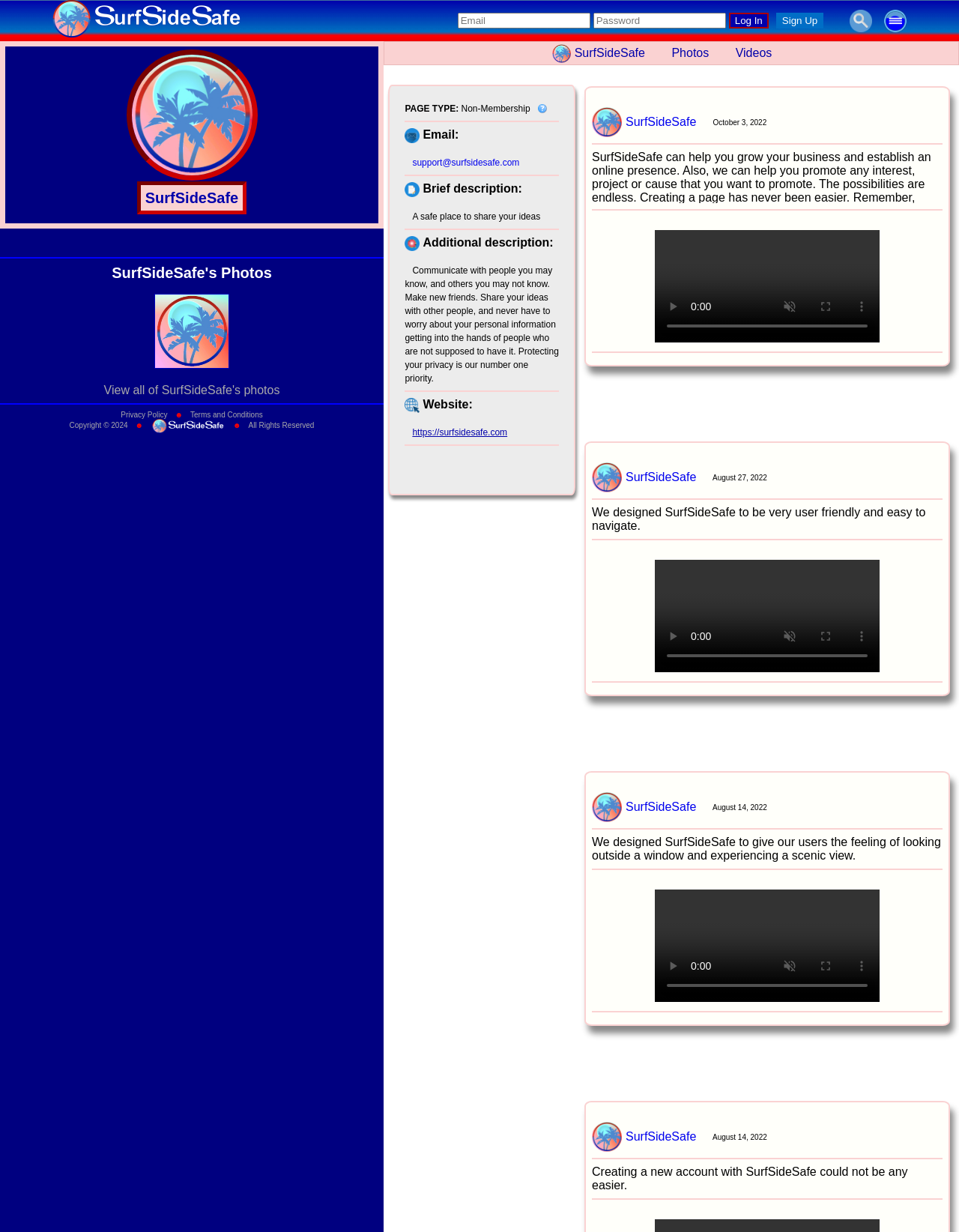Provide a one-word or brief phrase answer to the question:
What is the text of the StaticText element at [0.422, 0.084, 0.478, 0.092]?

PAGE TYPE: